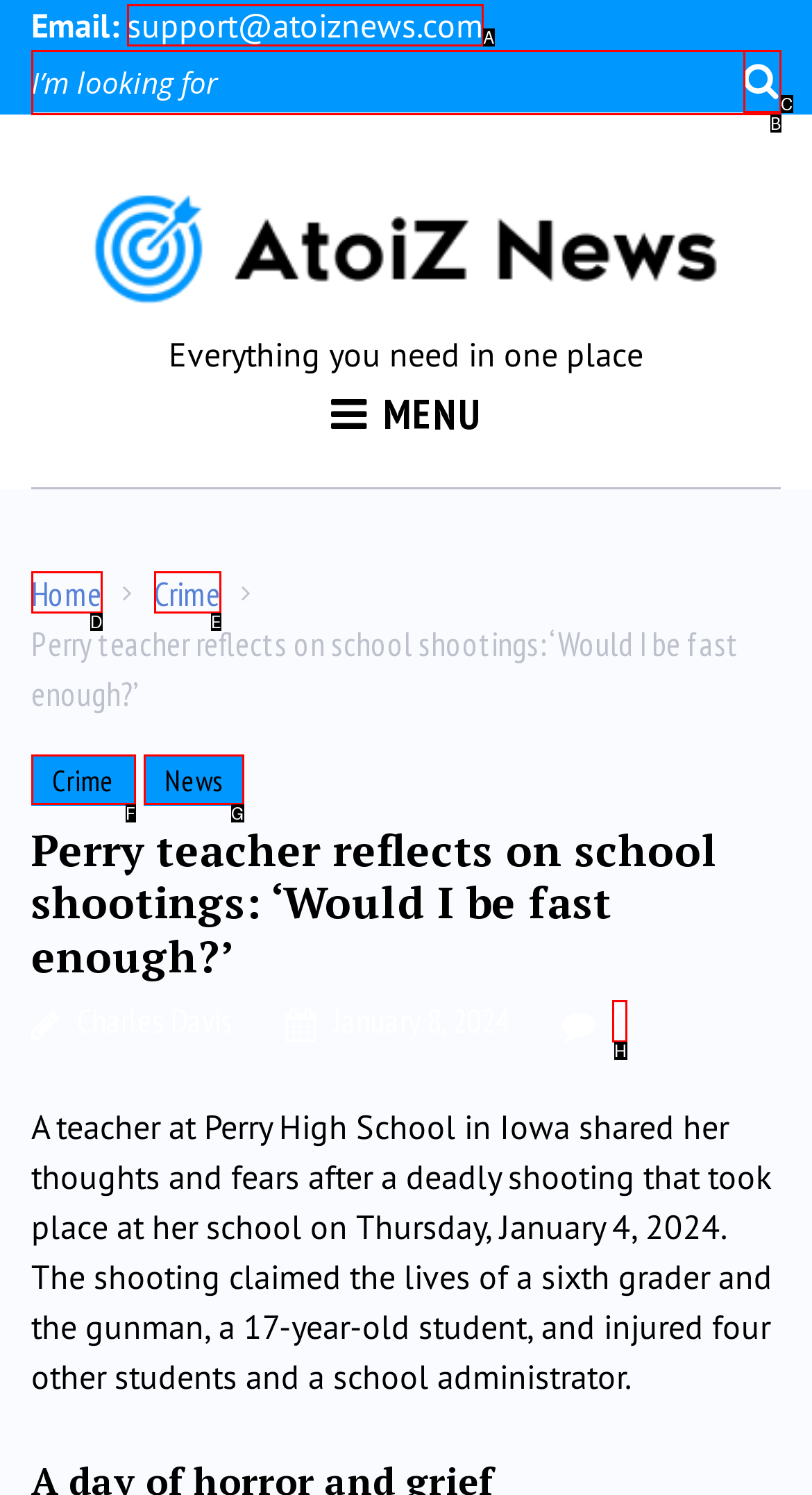Select the HTML element that matches the description: Crime
Respond with the letter of the correct choice from the given options directly.

E